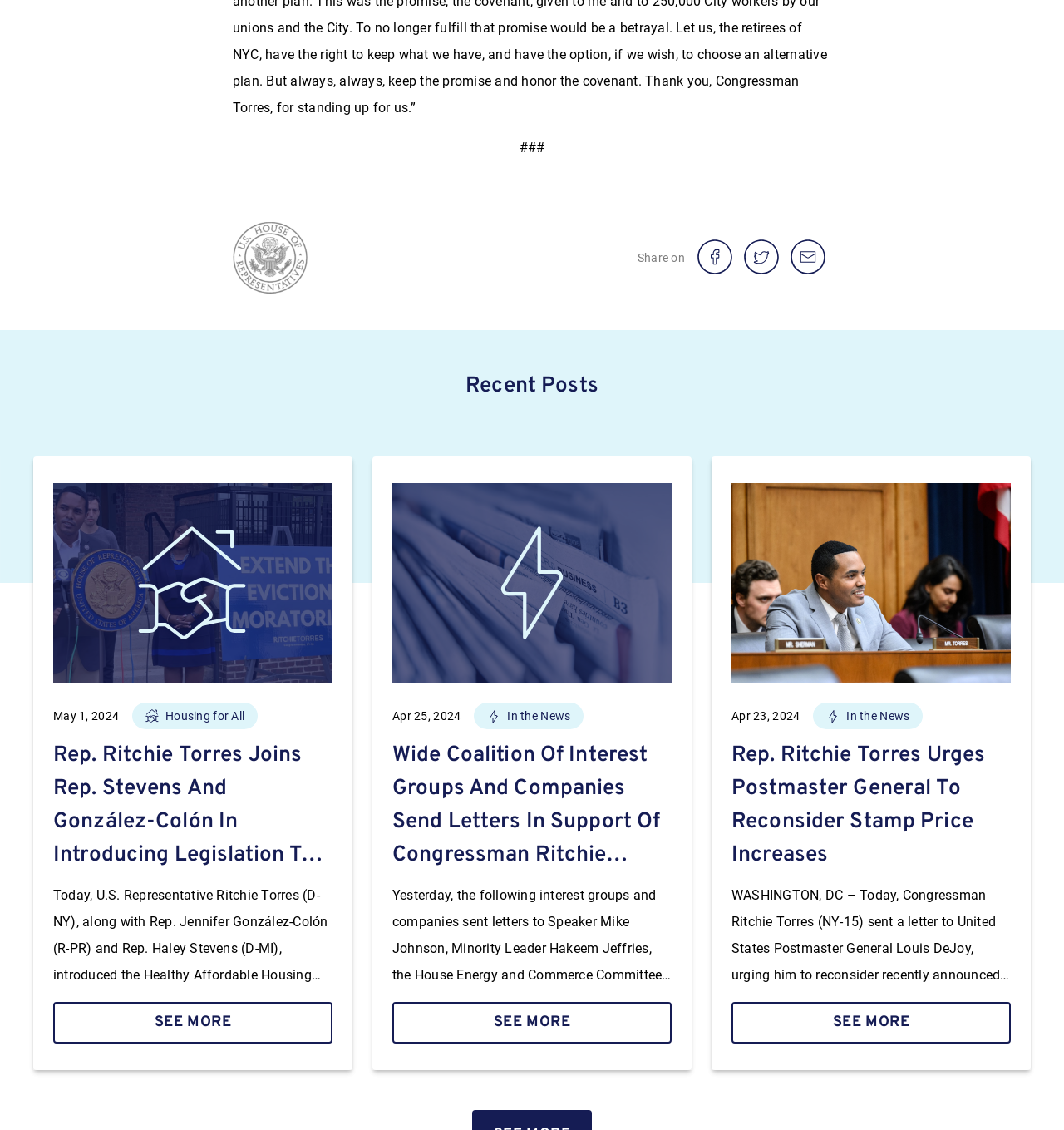Given the description of the UI element: "In the News", predict the bounding box coordinates in the form of [left, top, right, bottom], with each value being a float between 0 and 1.

[0.446, 0.622, 0.549, 0.645]